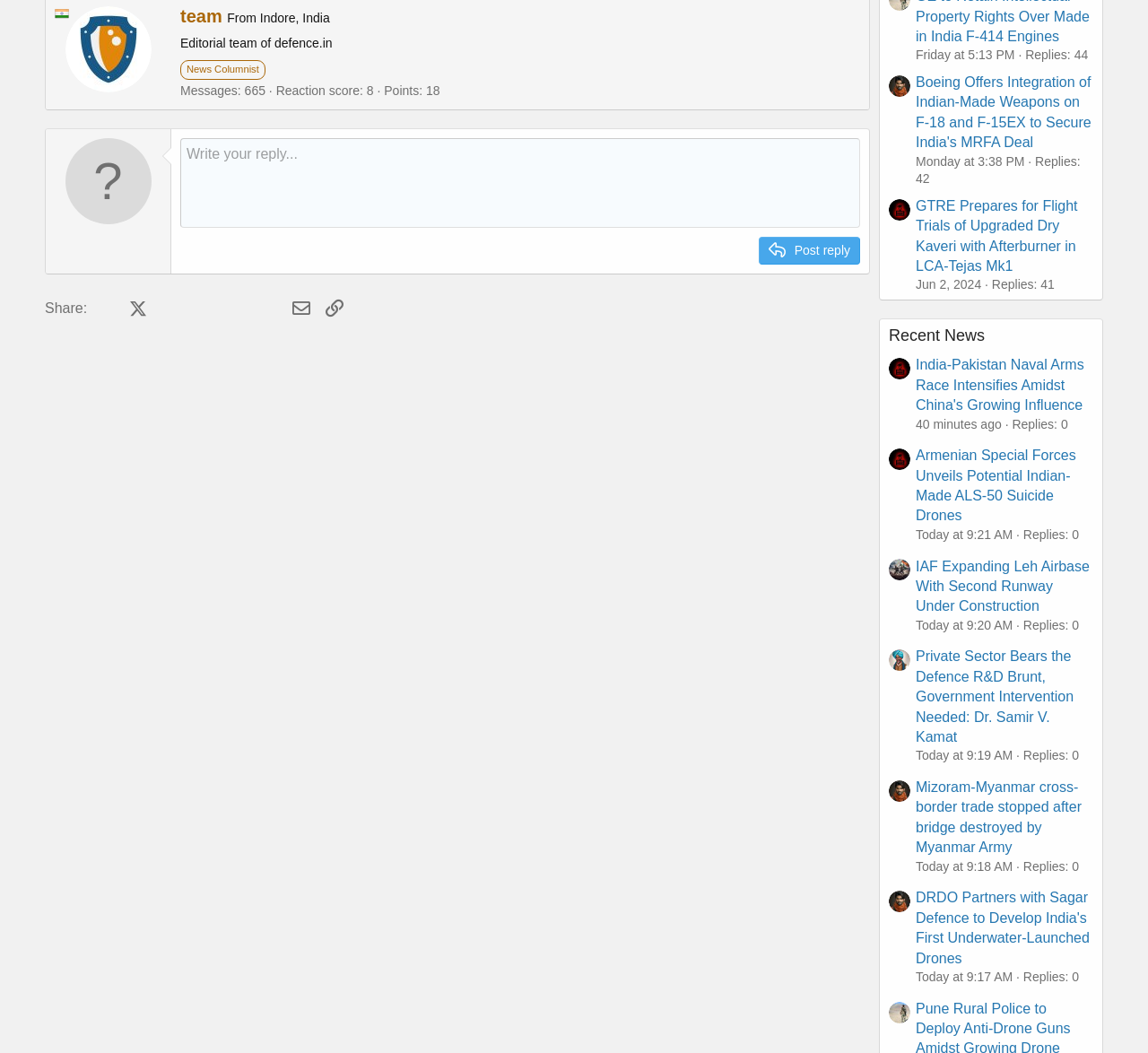Please identify the bounding box coordinates of the clickable element to fulfill the following instruction: "Read the article 'Boeing Offers Integration of Indian-Made Weapons on F-18 and F-15EX to Secure India's MRFA Deal'". The coordinates should be four float numbers between 0 and 1, i.e., [left, top, right, bottom].

[0.798, 0.071, 0.951, 0.142]